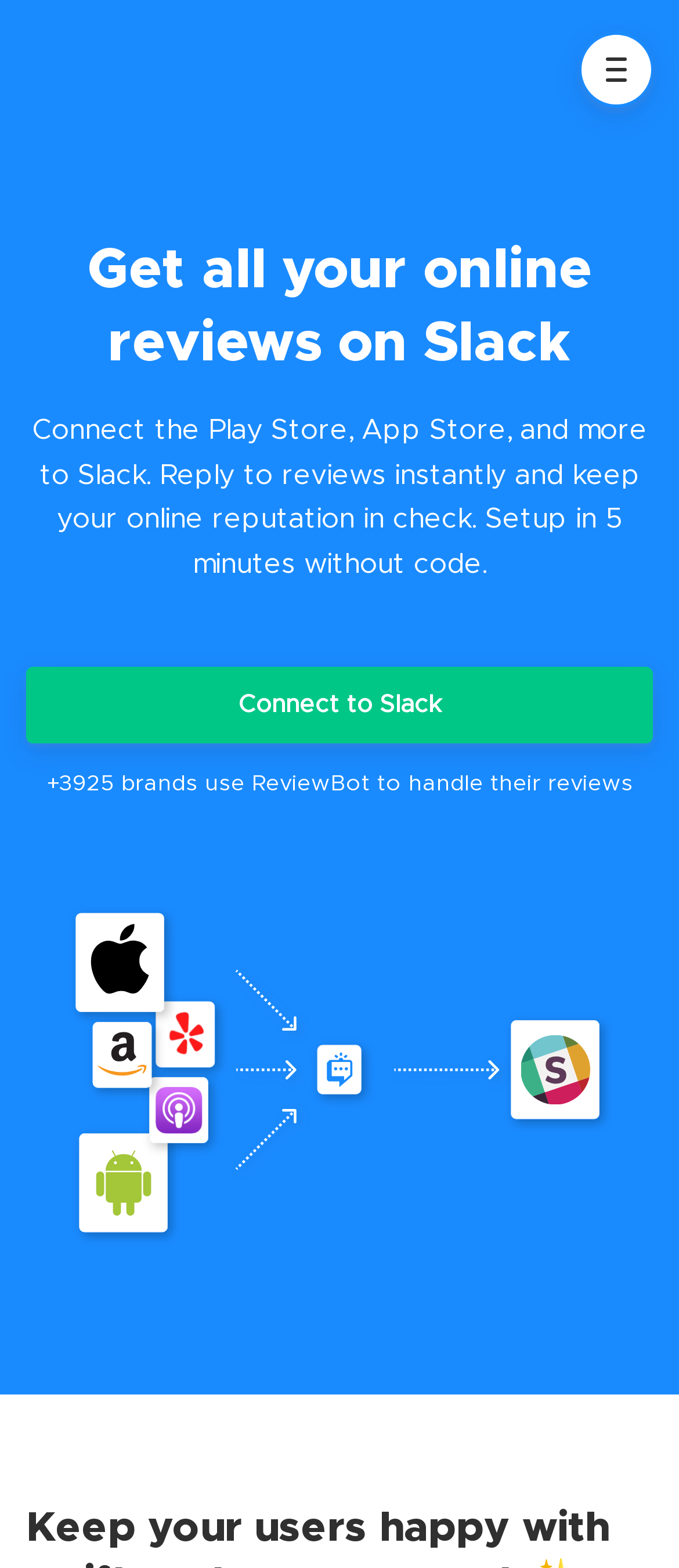Could you identify the text that serves as the heading for this webpage?

Get all your online reviews on Slack